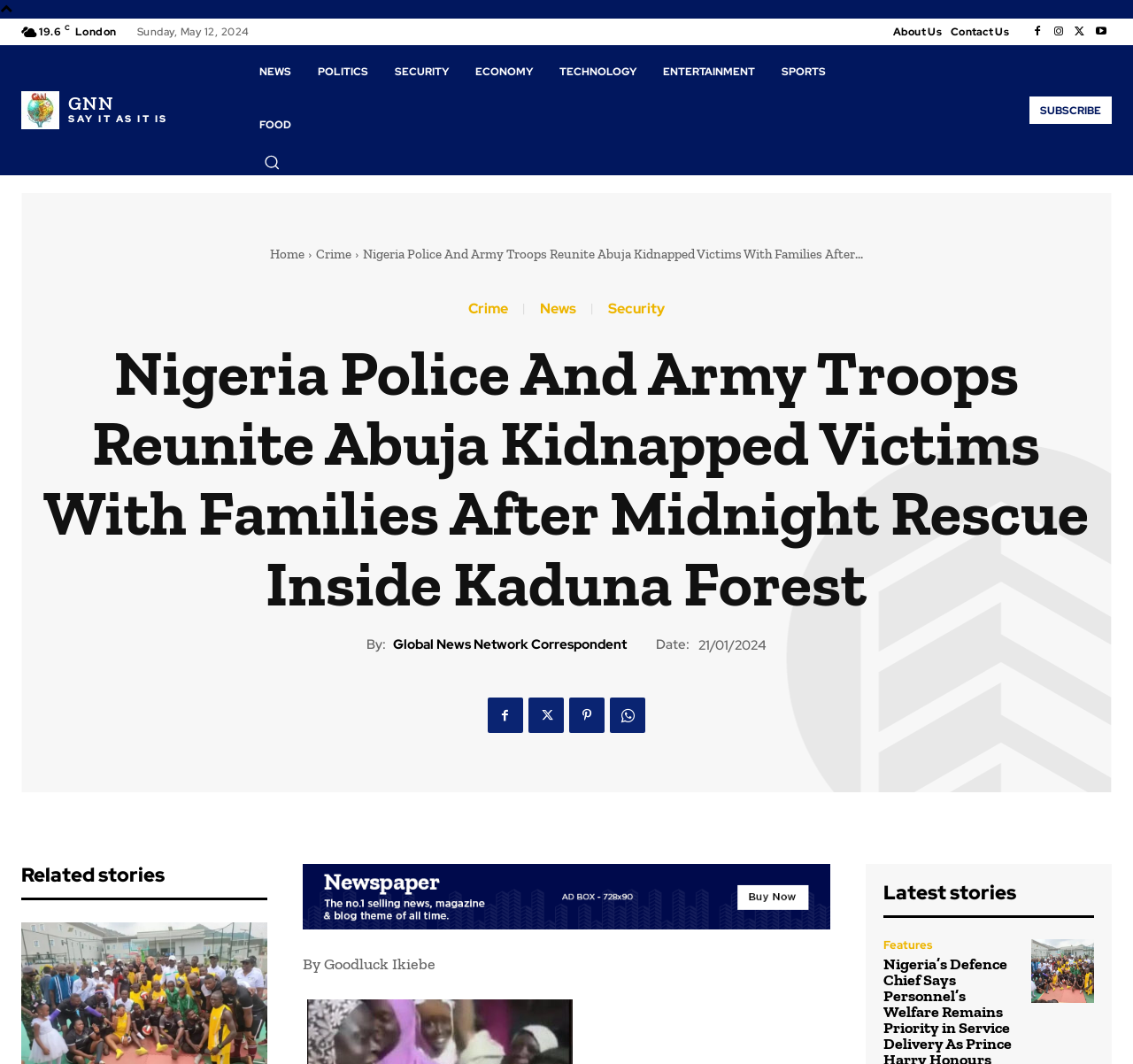What is the topic of the related story?
Can you provide a detailed and comprehensive answer to the question?

I found the topic of the related story by looking at the link below the 'Related stories' section, which says 'Nigeria’s Defence Chief Says Personnel’s Welfare Remains Priority in Service Delivery As Prince Harry Honours Wounded Soldiers'.